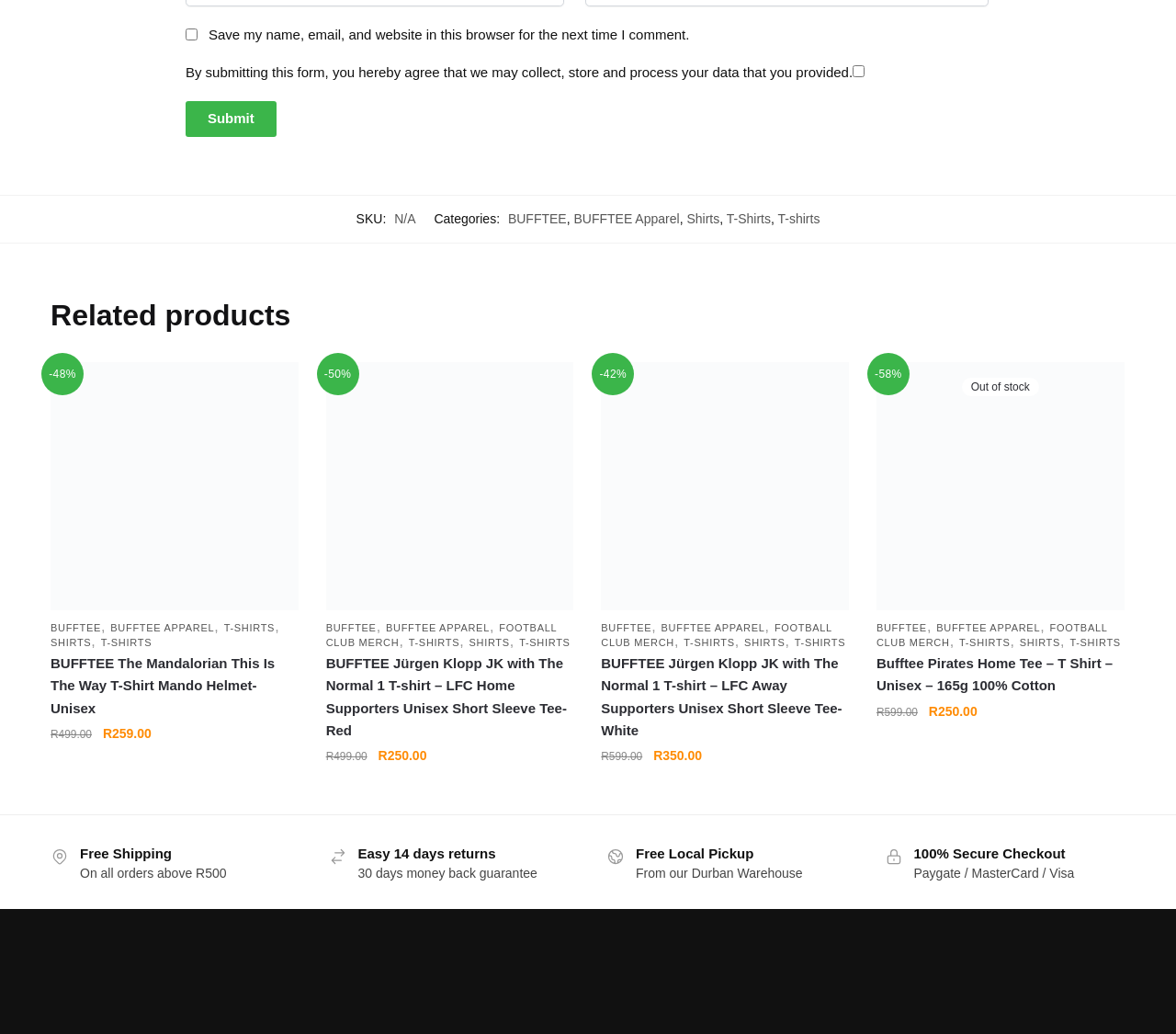Please locate the bounding box coordinates of the element that should be clicked to achieve the given instruction: "Add BUFFTEE Jürgen Klopp JK with The Normal 1 T-shirt – LFC Home Supporters Unisex Short Sleeve Tee-Red to wishlist".

[0.453, 0.358, 0.476, 0.384]